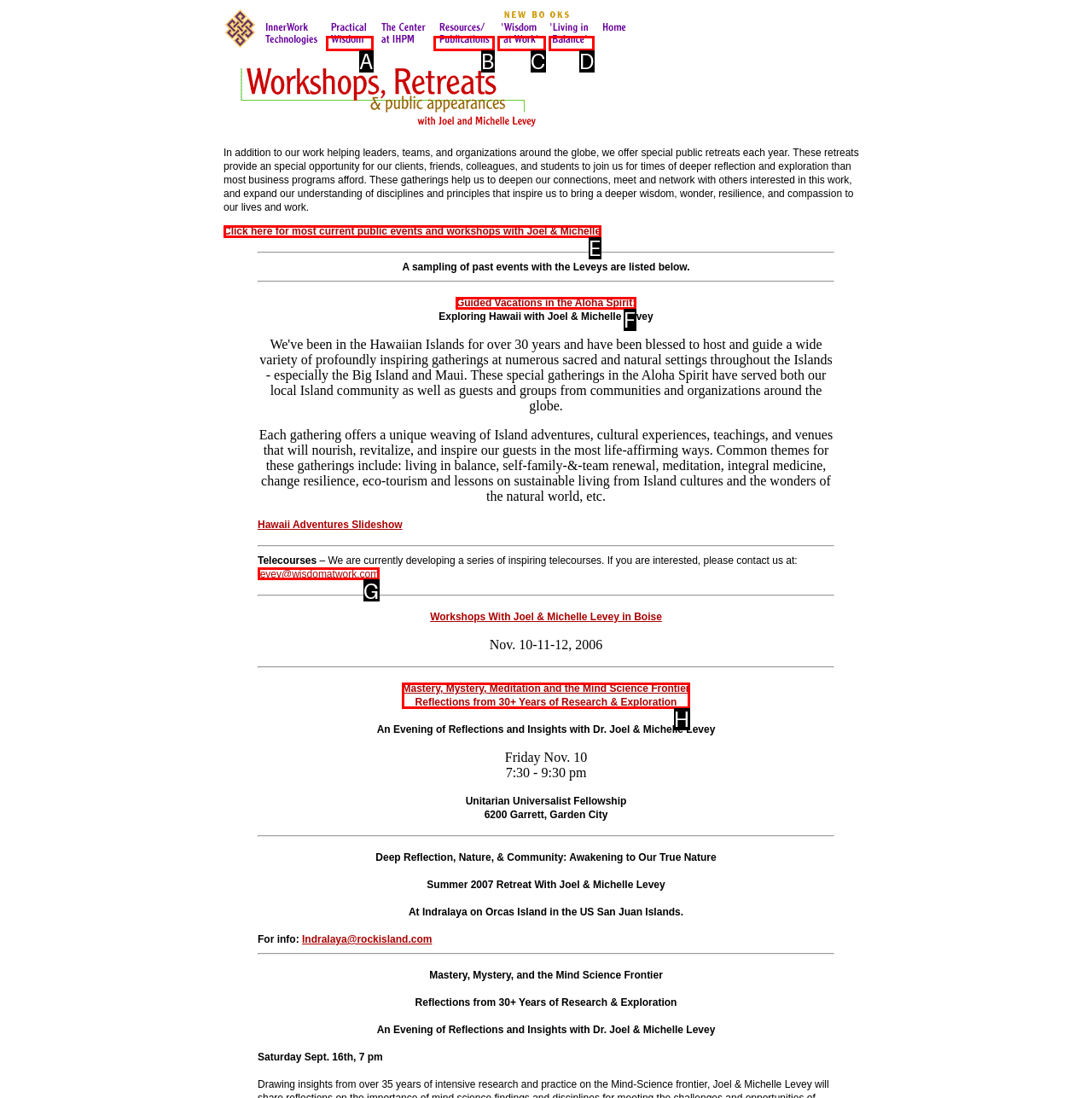To complete the task: Click on levey@wisdomatwork.com email link, select the appropriate UI element to click. Respond with the letter of the correct option from the given choices.

G